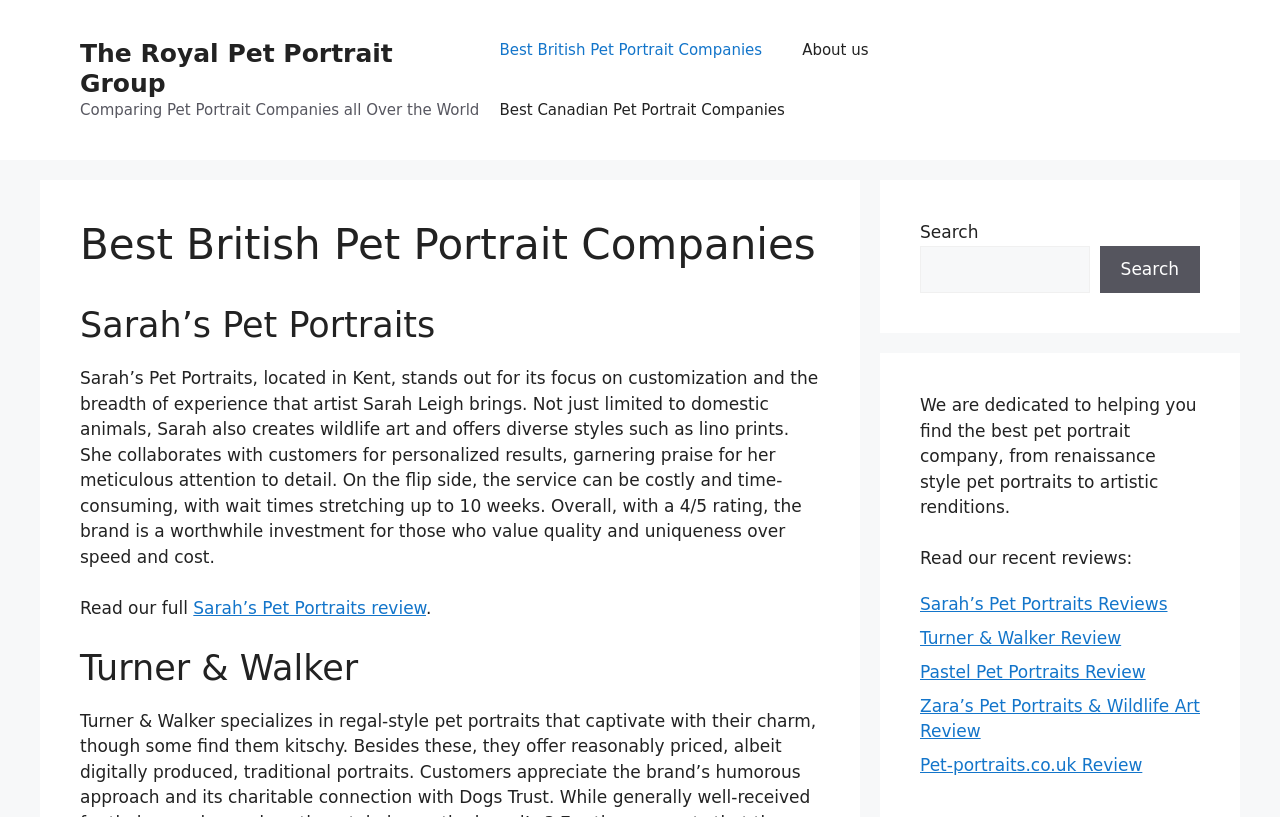What is the focus of Sarah’s Pet Portraits?
Please look at the screenshot and answer in one word or a short phrase.

Customization and wildlife art